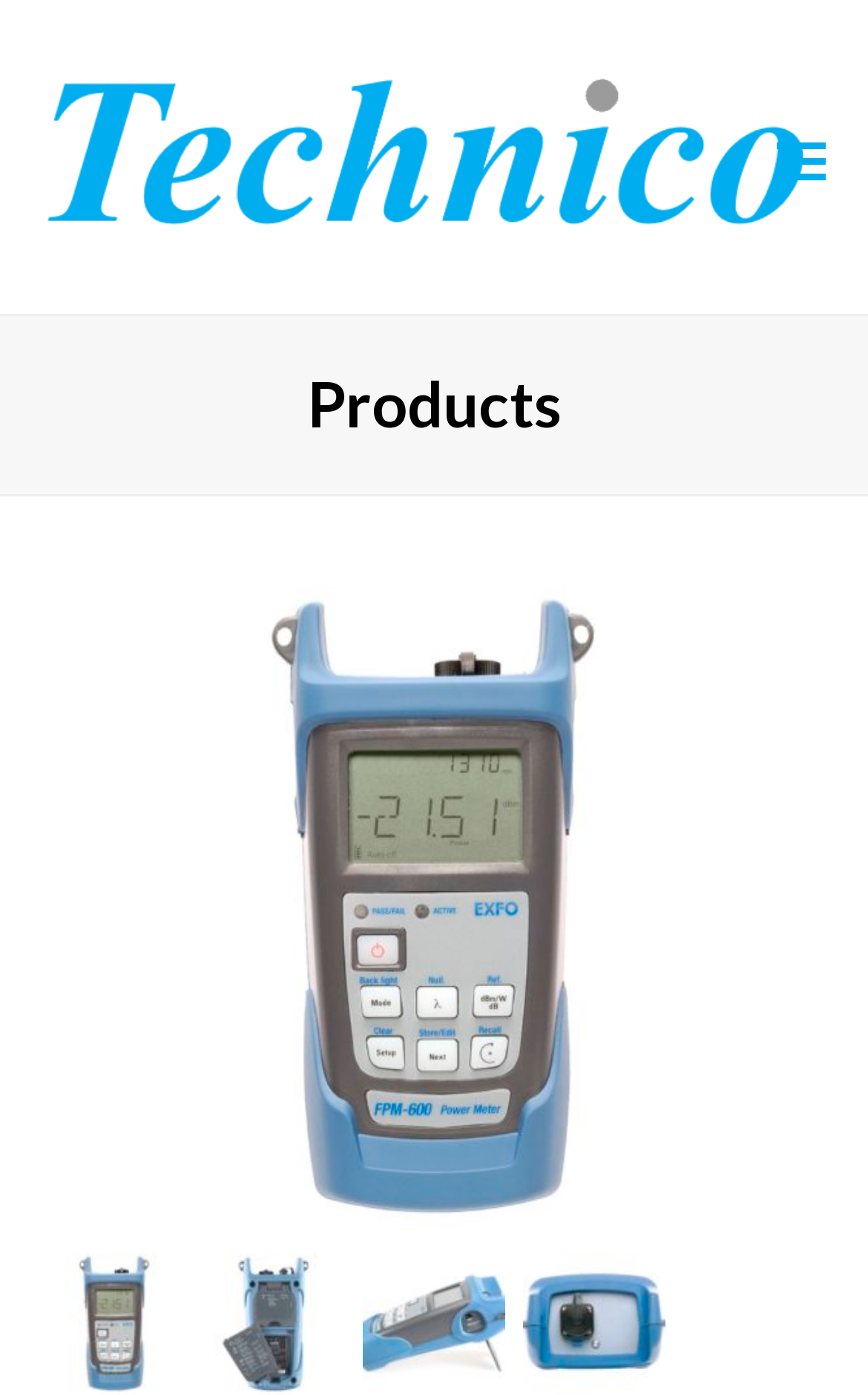What is the company name?
Please provide a comprehensive answer based on the details in the screenshot.

The company name can be found in the top-left corner of the webpage, where the logo is located. The image has a text 'Technico' which is also a link.